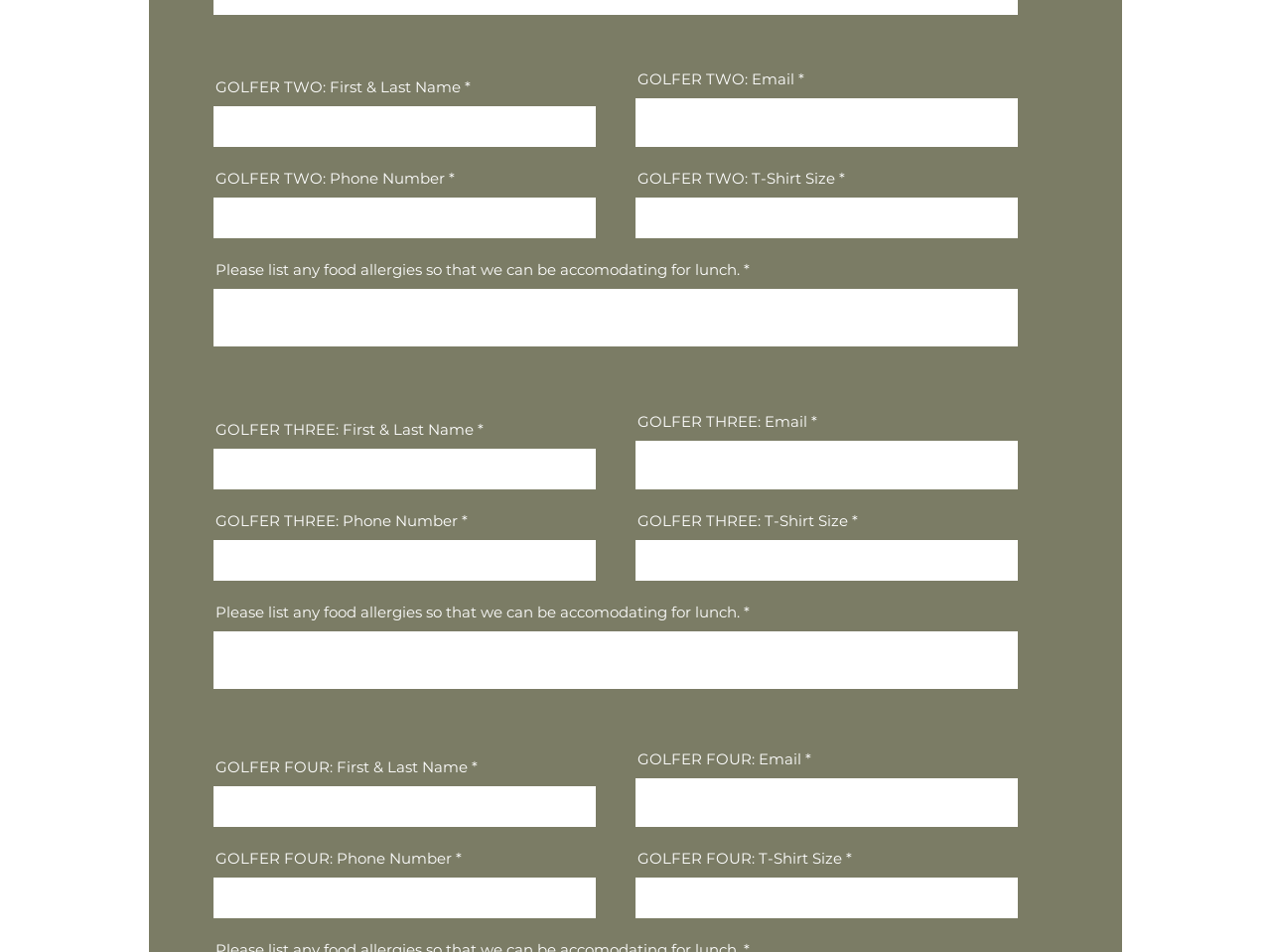Please find the bounding box for the following UI element description. Provide the coordinates in (top-left x, top-left y, bottom-right x, bottom-right y) format, with values between 0 and 1: name="email" placeholder=""

[0.5, 0.103, 0.801, 0.154]